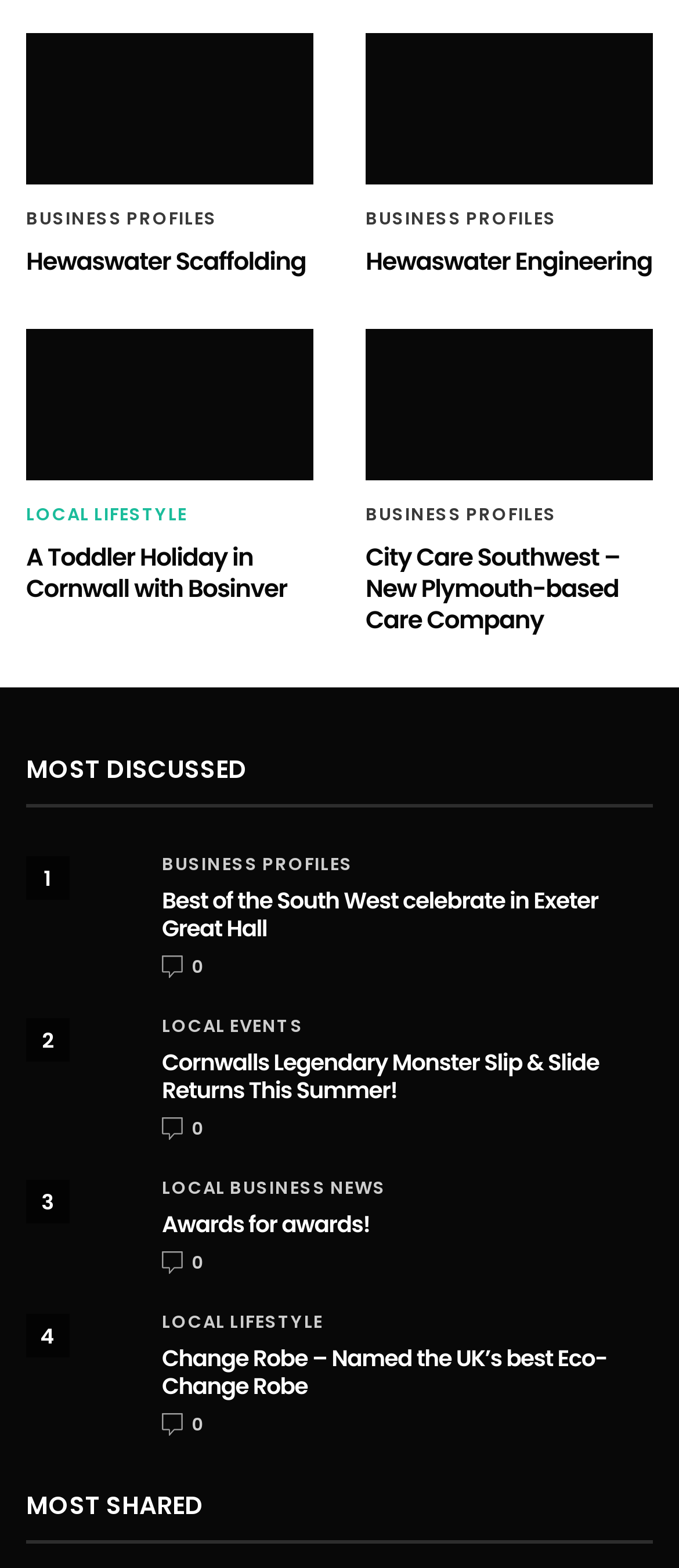Given the element description "Local Business News", identify the bounding box of the corresponding UI element.

[0.238, 0.752, 0.568, 0.763]